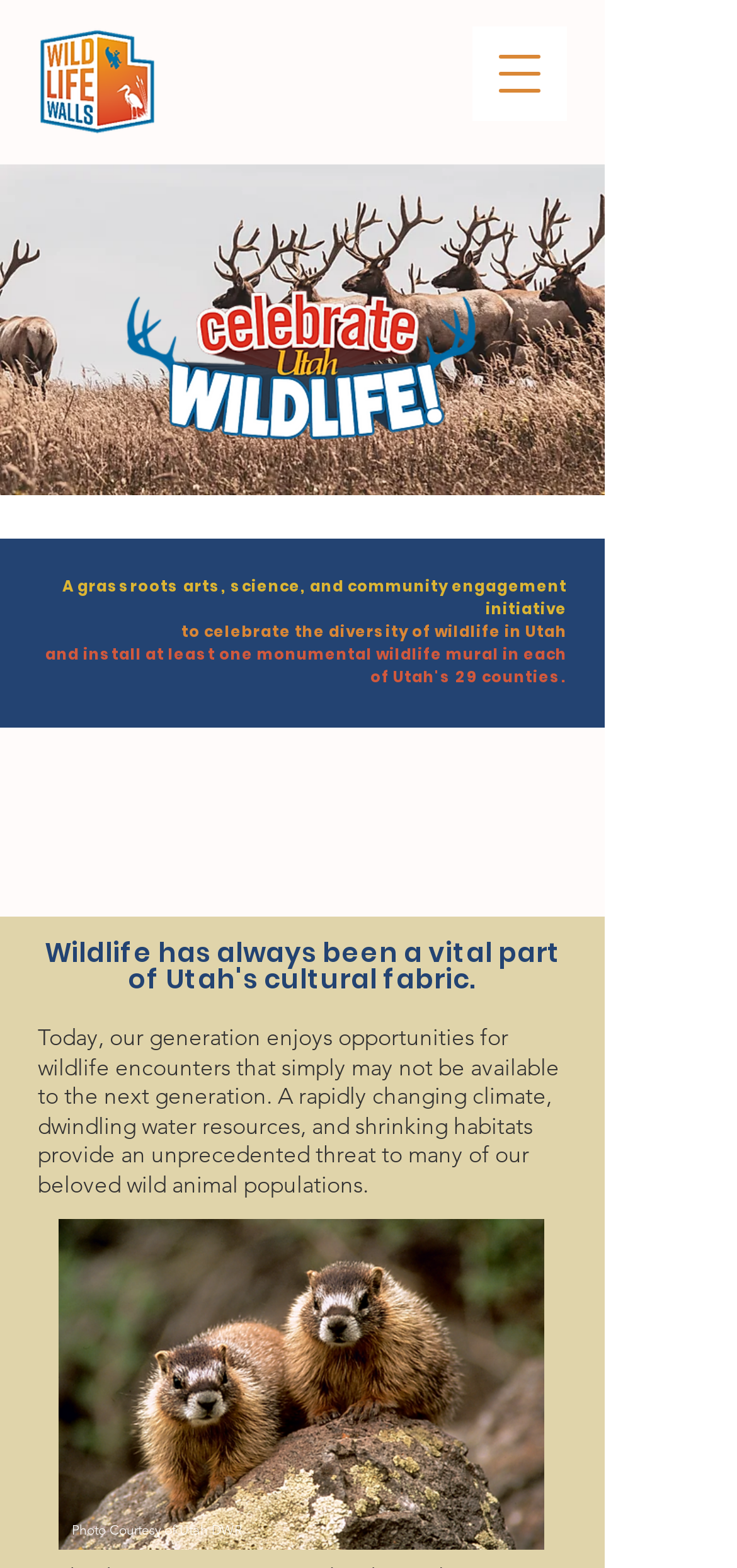Summarize the webpage with a detailed and informative caption.

The webpage is about the Celebrate Utah Wildlife Project, a grassroots initiative that combines arts, science, and community engagement to celebrate Utah's wildlife diversity and heritage. At the top left corner, there is an image of the UWW Logo. 

To the right of the logo, there is a button to open a navigation menu. Below the logo, there is a heading that describes the project's mission, which is to install at least one monumental wildlife mural in each of Utah's 29 counties. 

Further down, there is another heading that highlights the importance of wildlife in Utah's cultural fabric. Below this heading, there is a paragraph of text that discusses the threats faced by Utah's wild animal populations due to climate change, dwindling water resources, and shrinking habitats.

At the bottom of the page, there is an image of marmots, and below it, there is a caption crediting the photo to Utah DWR.